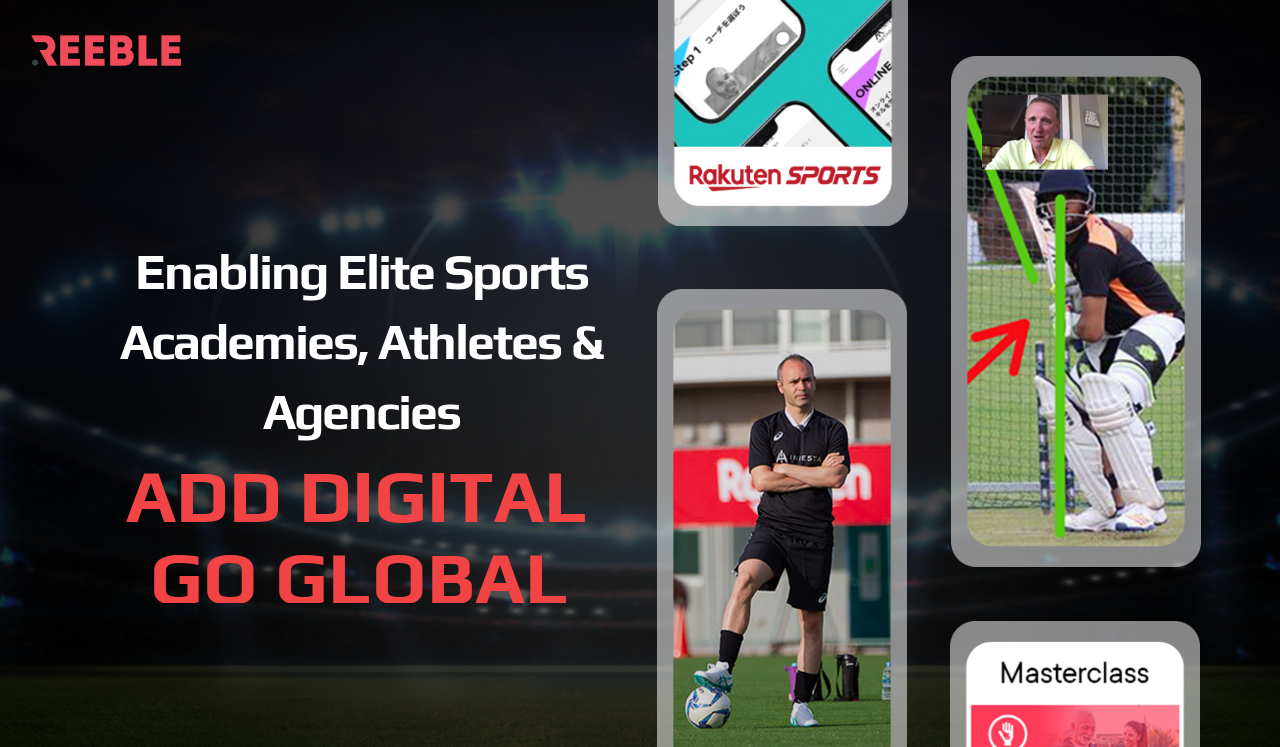What is the tagline of the website?
Respond with a short answer, either a single word or a phrase, based on the image.

Enabling Elite Sports Academies, Athletes & Agencies Go Digital